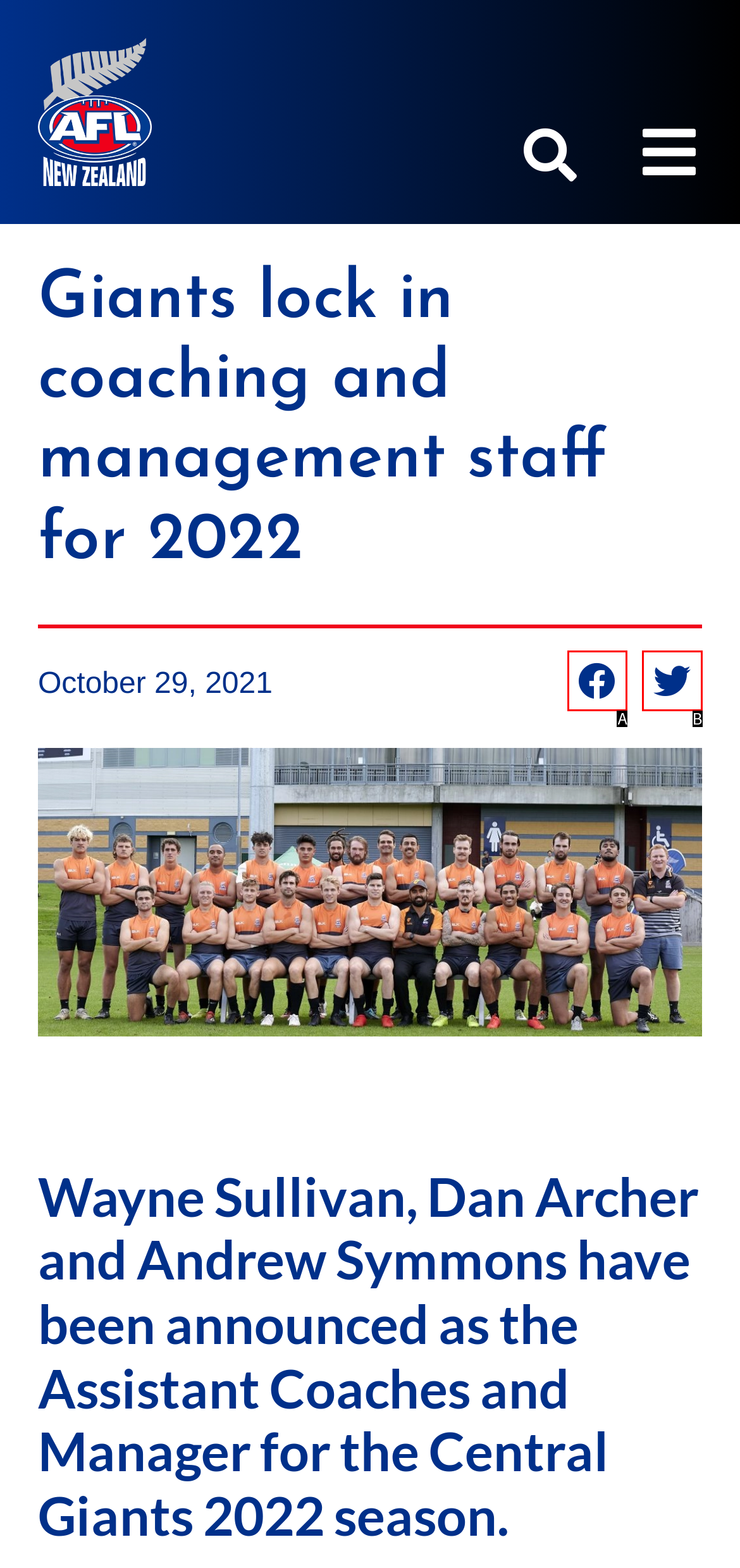Identify the matching UI element based on the description: aria-label="Share on facebook"
Reply with the letter from the available choices.

A